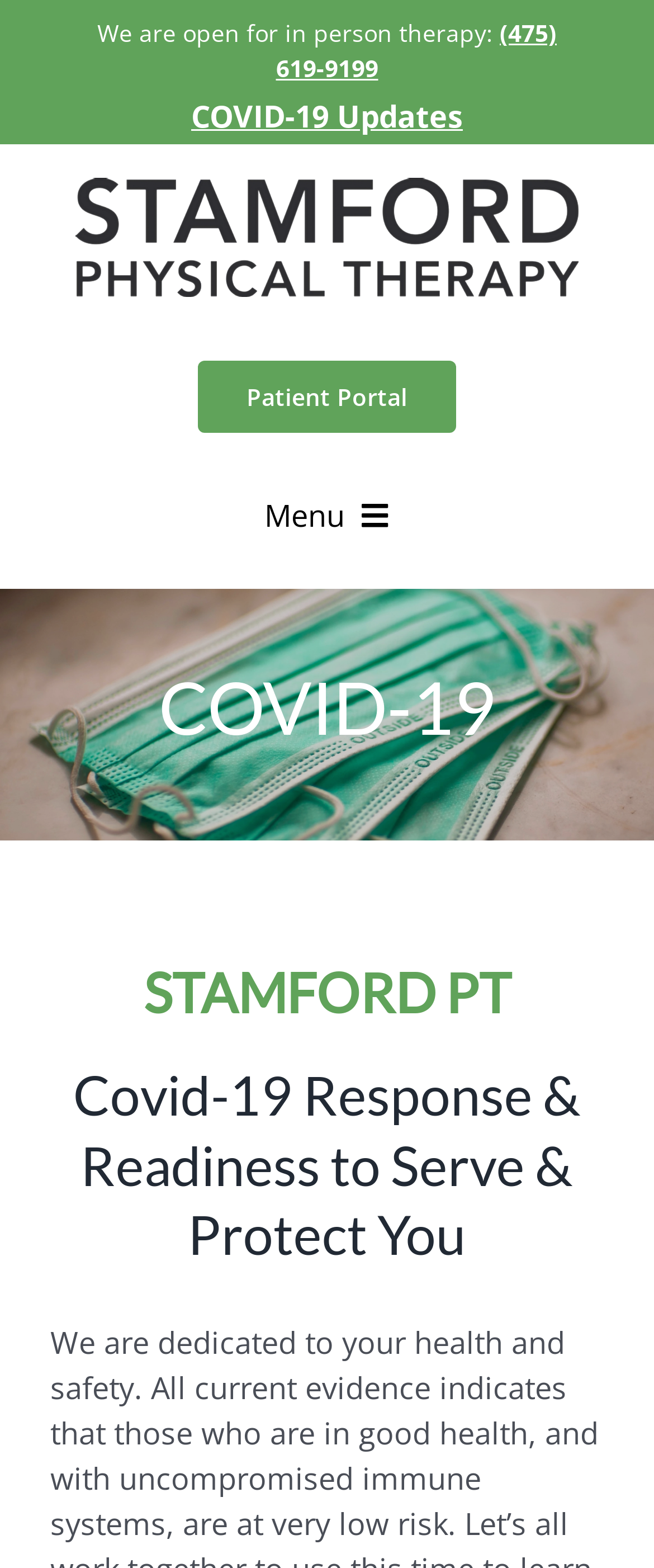Identify the bounding box for the described UI element: "Meet Our Therapists".

[0.0, 0.614, 0.5, 0.672]